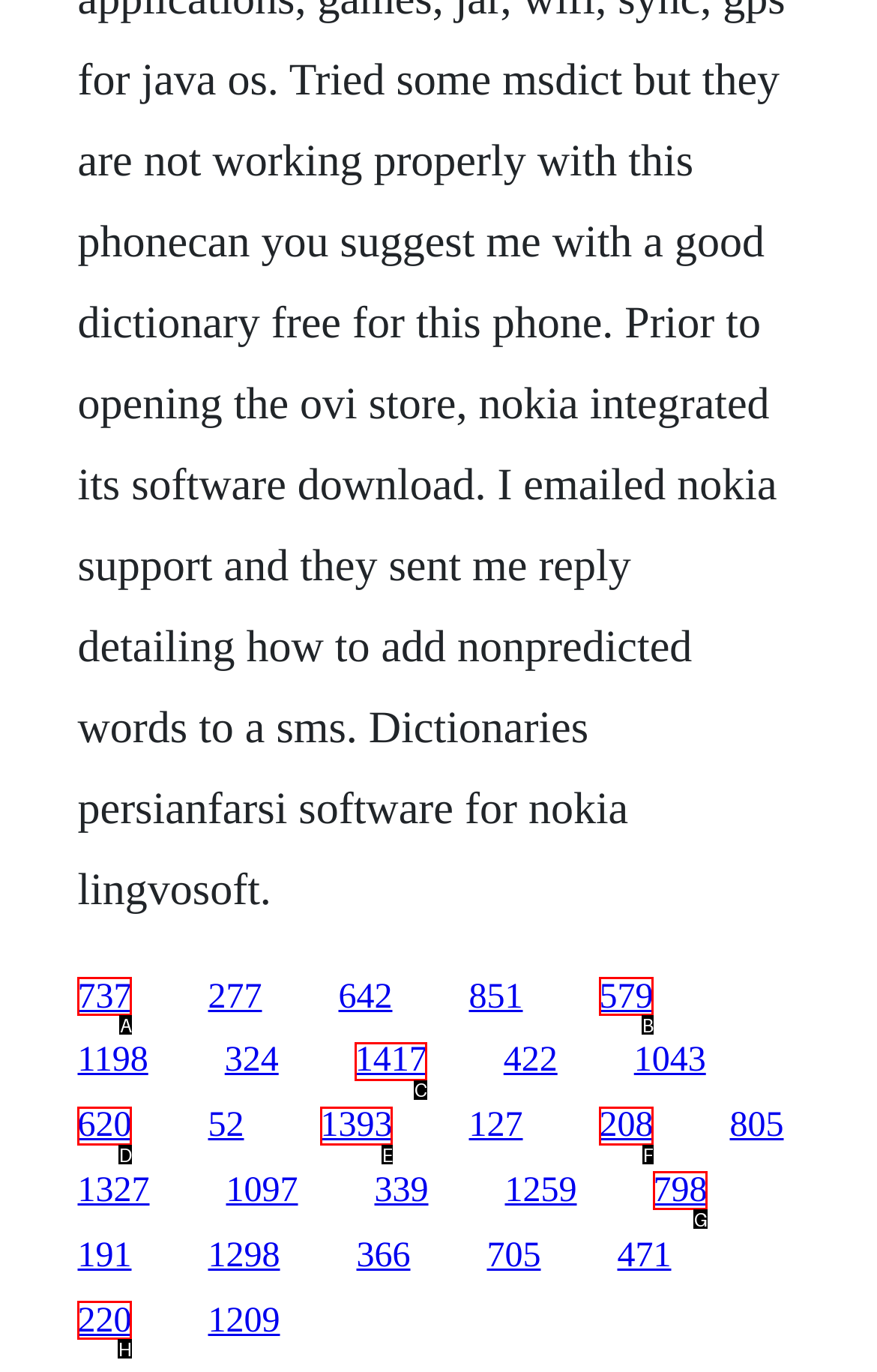From the choices provided, which HTML element best fits the description: Blog TravelSeoAgency? Answer with the appropriate letter.

None